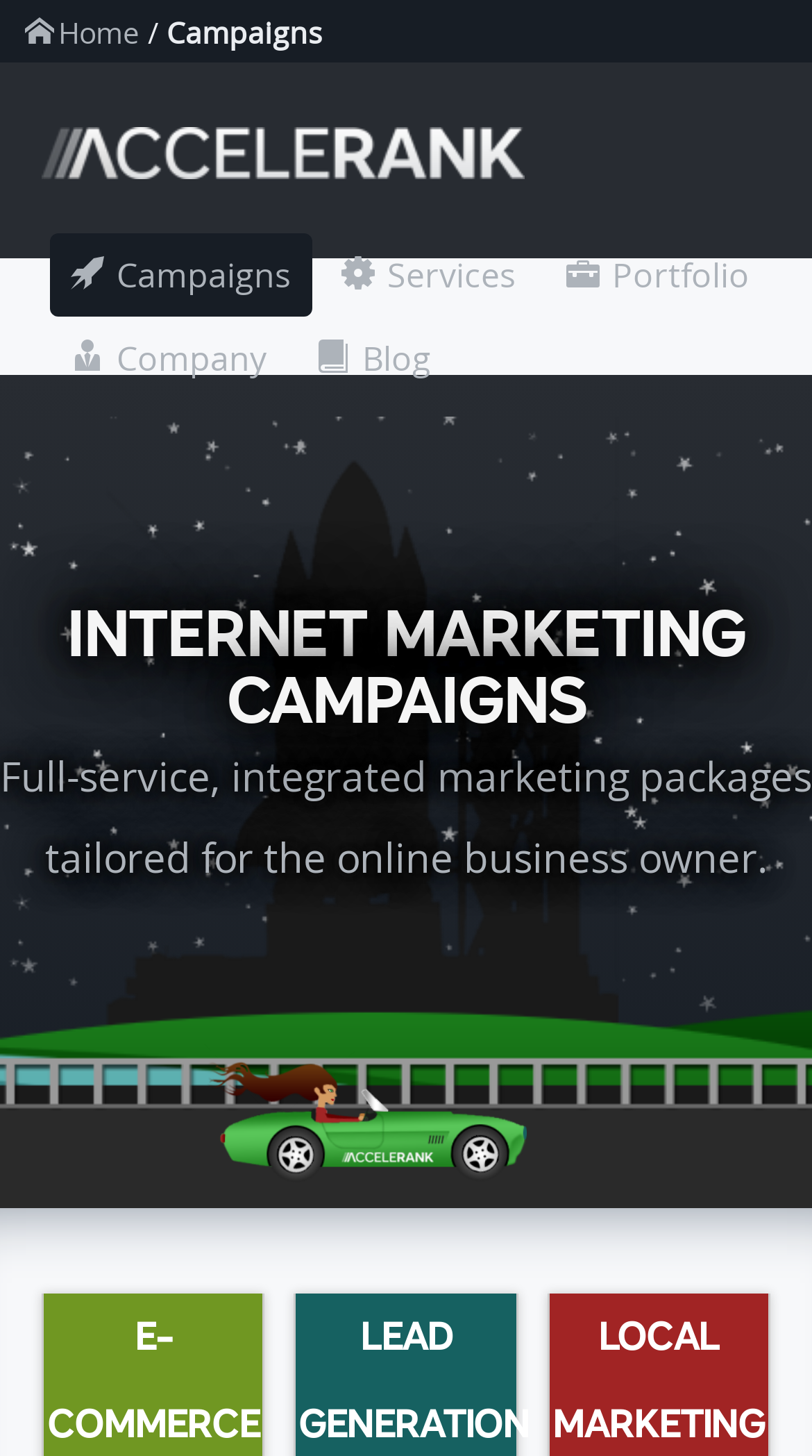Please determine the bounding box coordinates of the area that needs to be clicked to complete this task: 'View ACCELERANK'. The coordinates must be four float numbers between 0 and 1, formatted as [left, top, right, bottom].

[0.051, 0.087, 0.646, 0.119]